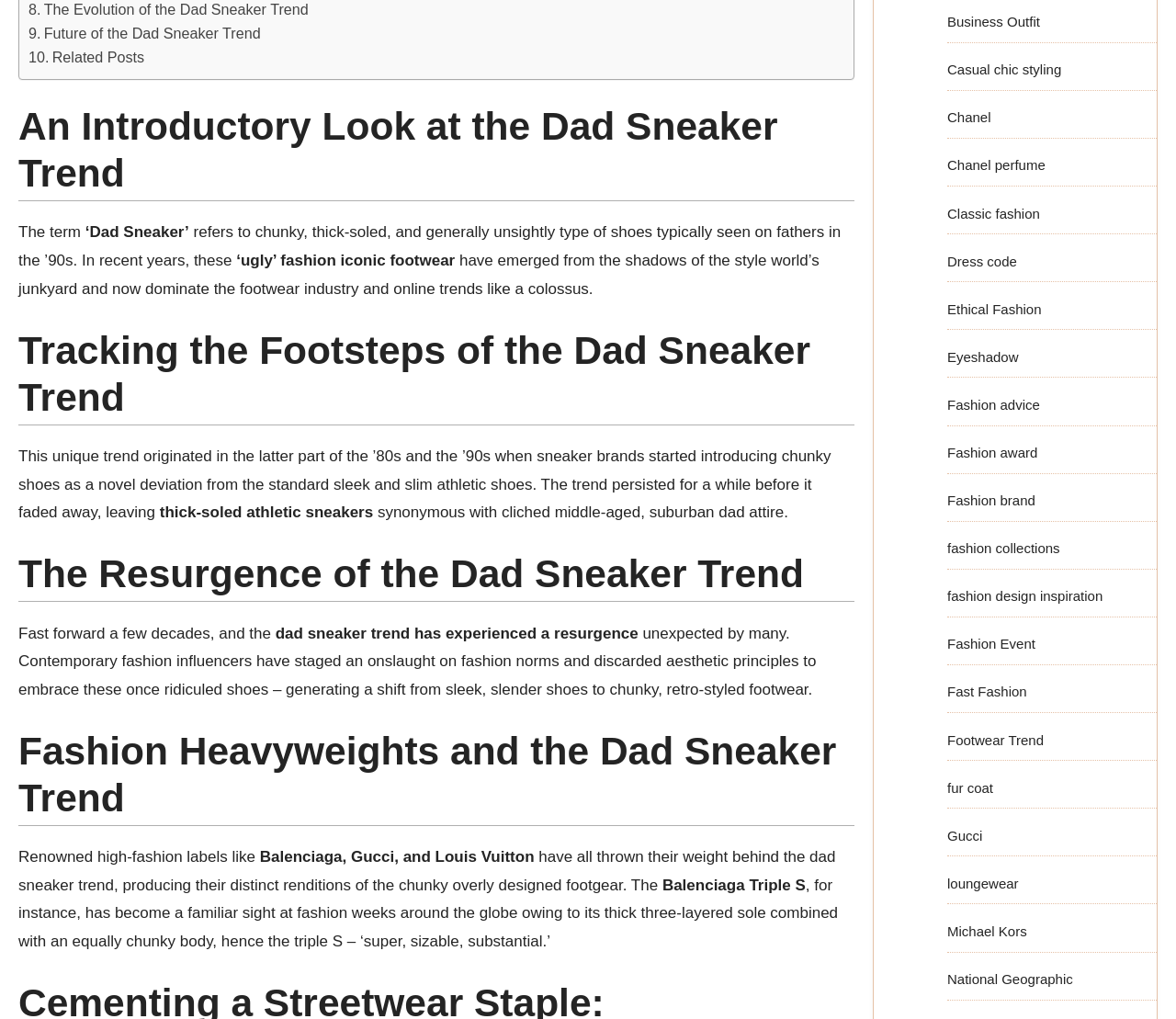Identify the bounding box for the element characterized by the following description: "input value="Email *" aria-describedby="email-notes" name="email"".

None